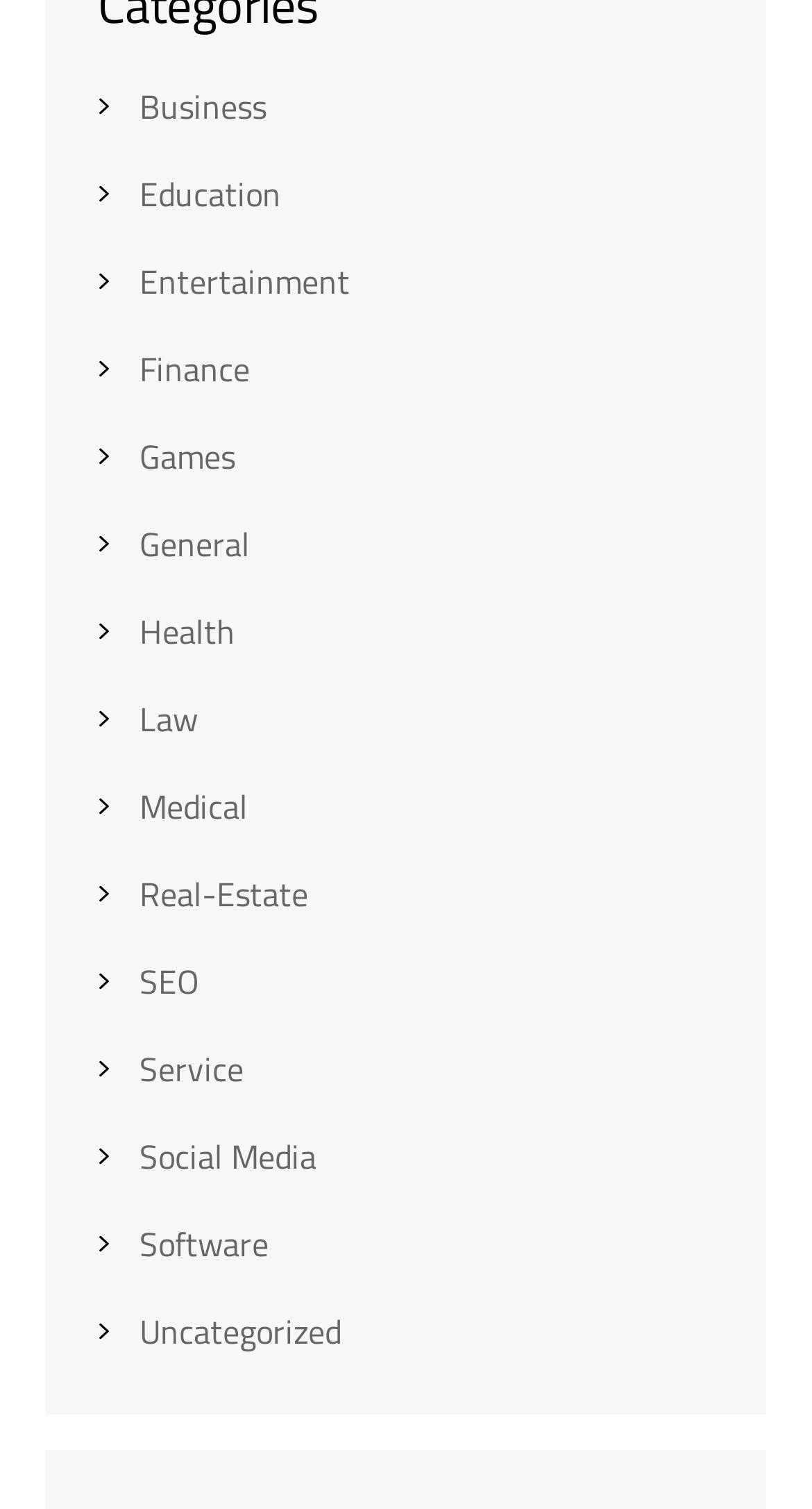Answer the question using only one word or a concise phrase: How many categories are available?

15